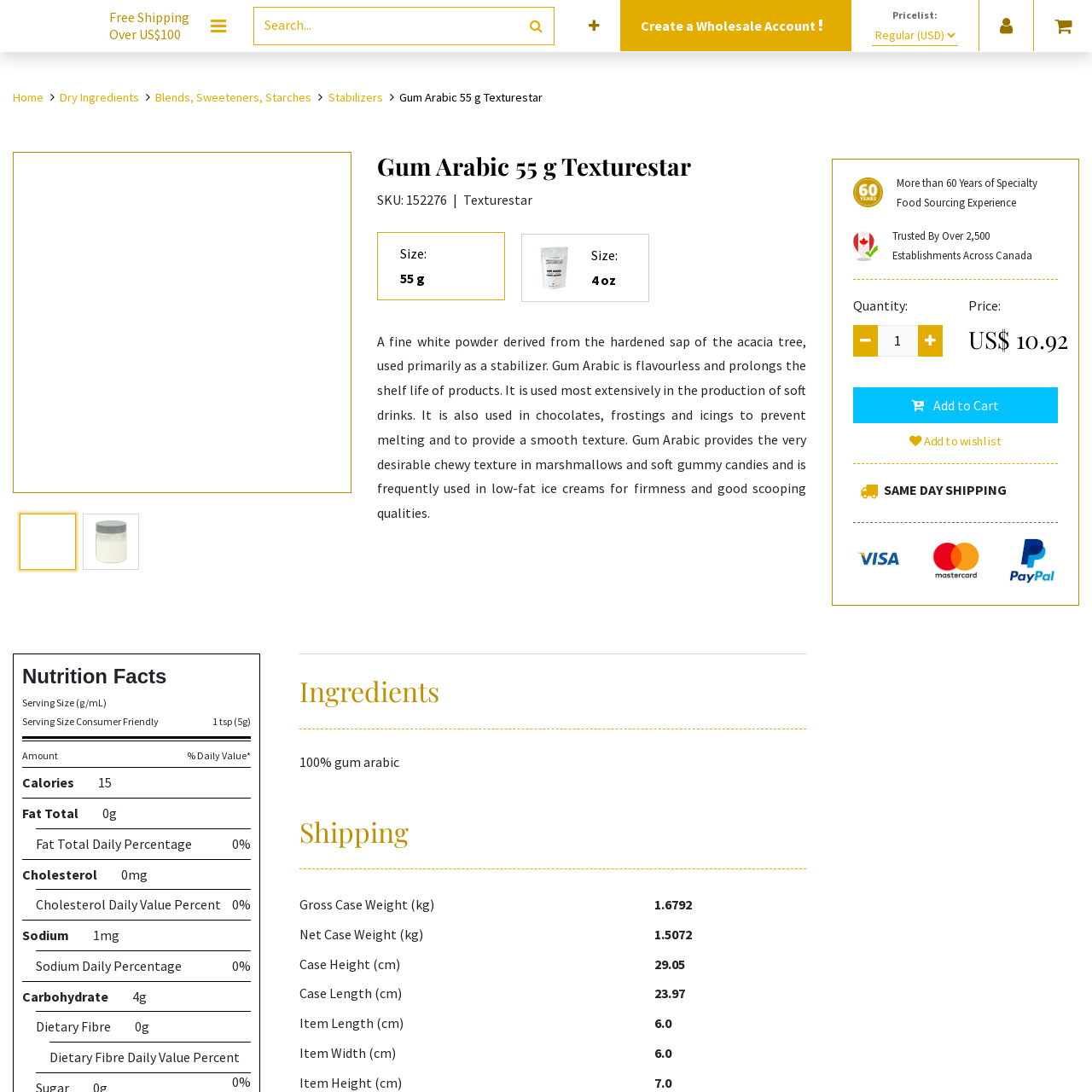Detail the various sections and features of the webpage.

This webpage is about a product called Texturestar Gum Arabic 55g, which is a stabilizer used in food products. At the top of the page, there is a navigation menu with links to "Home", "Dry Ingredients", "Blends, Sweeteners, Starches", and "Stabilizers". Below the navigation menu, there is a search bar and a button to create a wholesale account.

On the left side of the page, there is a product image of the Gum Arabic 55g, along with buttons to navigate to the previous and next products. Below the product image, there is a heading with the product name and a description of the product, which is a fine white powder derived from the hardened sap of the acacia tree.

To the right of the product image, there is a section with product details, including the SKU, price, and quantity. There are also buttons to add the product to the cart or wishlist. Below this section, there is a nutrition facts table with information on serving size, calories, fat, cholesterol, sodium, and carbohydrates.

Further down the page, there are sections on ingredients and shipping. The ingredients section lists 100% gum arabic as the only ingredient. The shipping section does not provide specific information.

At the bottom of the page, there are three images, possibly representing different shipping options or certifications. There are also several lines of text with information on the company's experience and reputation.